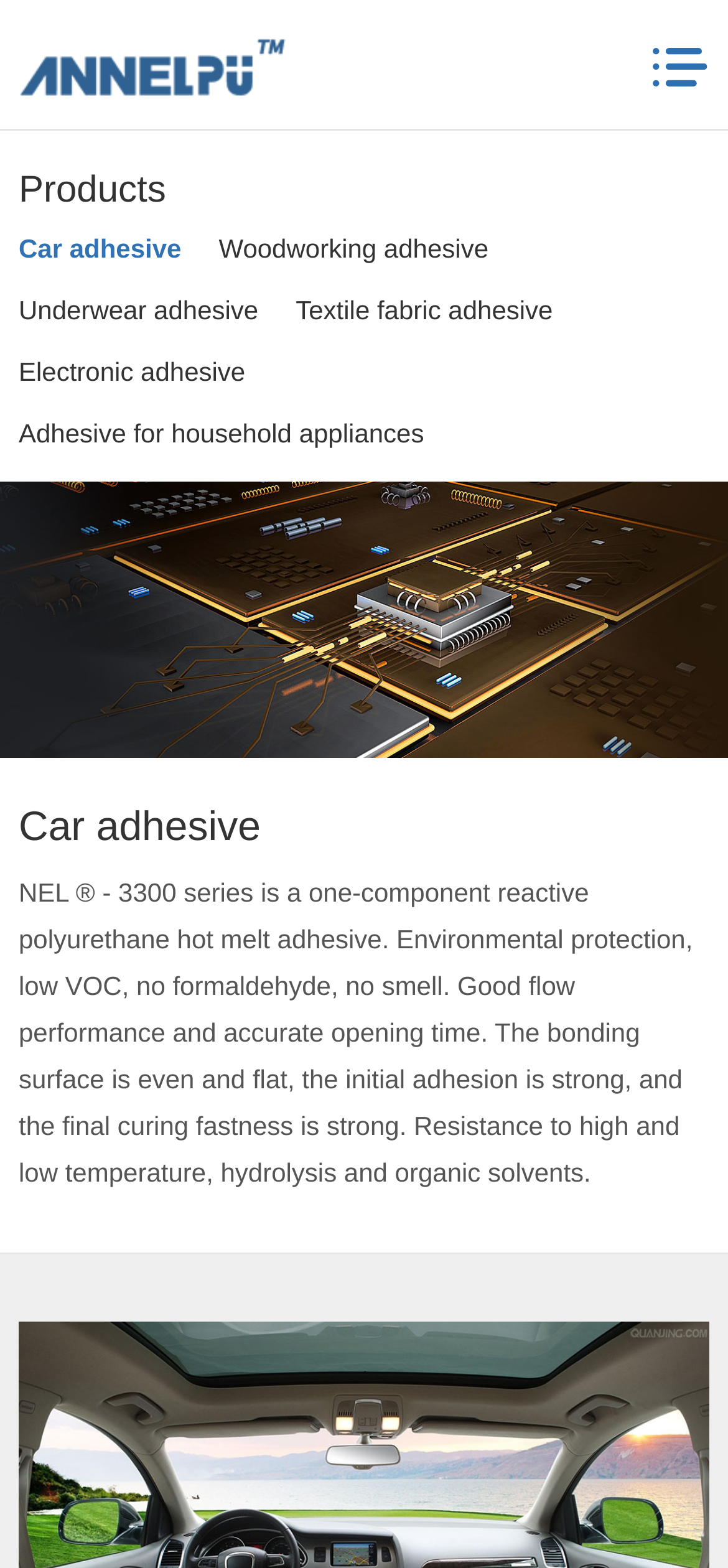Respond to the following question using a concise word or phrase: 
Is there an image on the webpage?

Yes